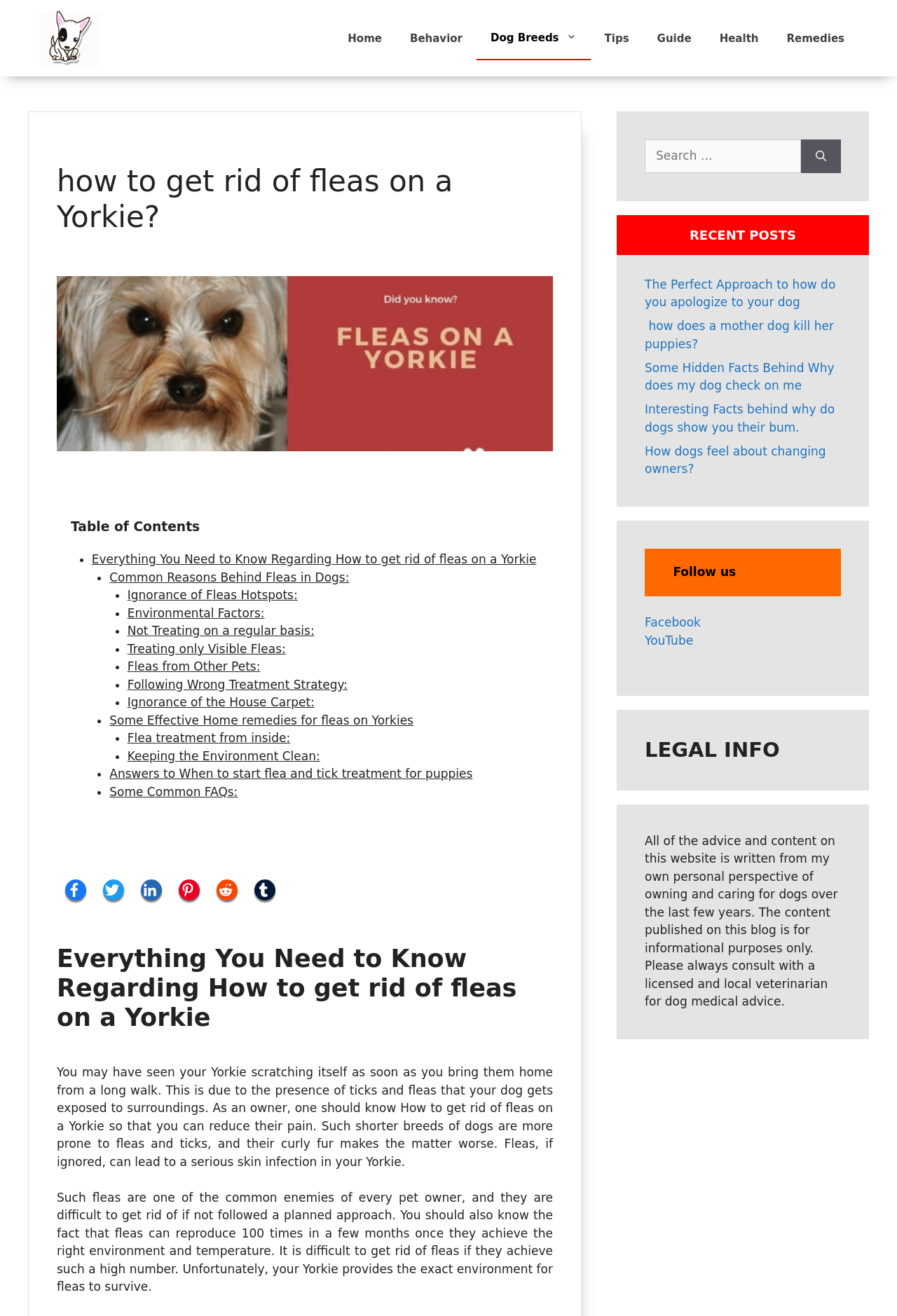With reference to the screenshot, provide a detailed response to the question below:
How many links are in the 'Recent Posts' section?

The 'Recent Posts' section is located at the bottom right corner of the webpage, and it contains 5 links to recent posts, including 'The Perfect Approach to how do you apologize to your dog' and 'How dogs feel about changing owners'.